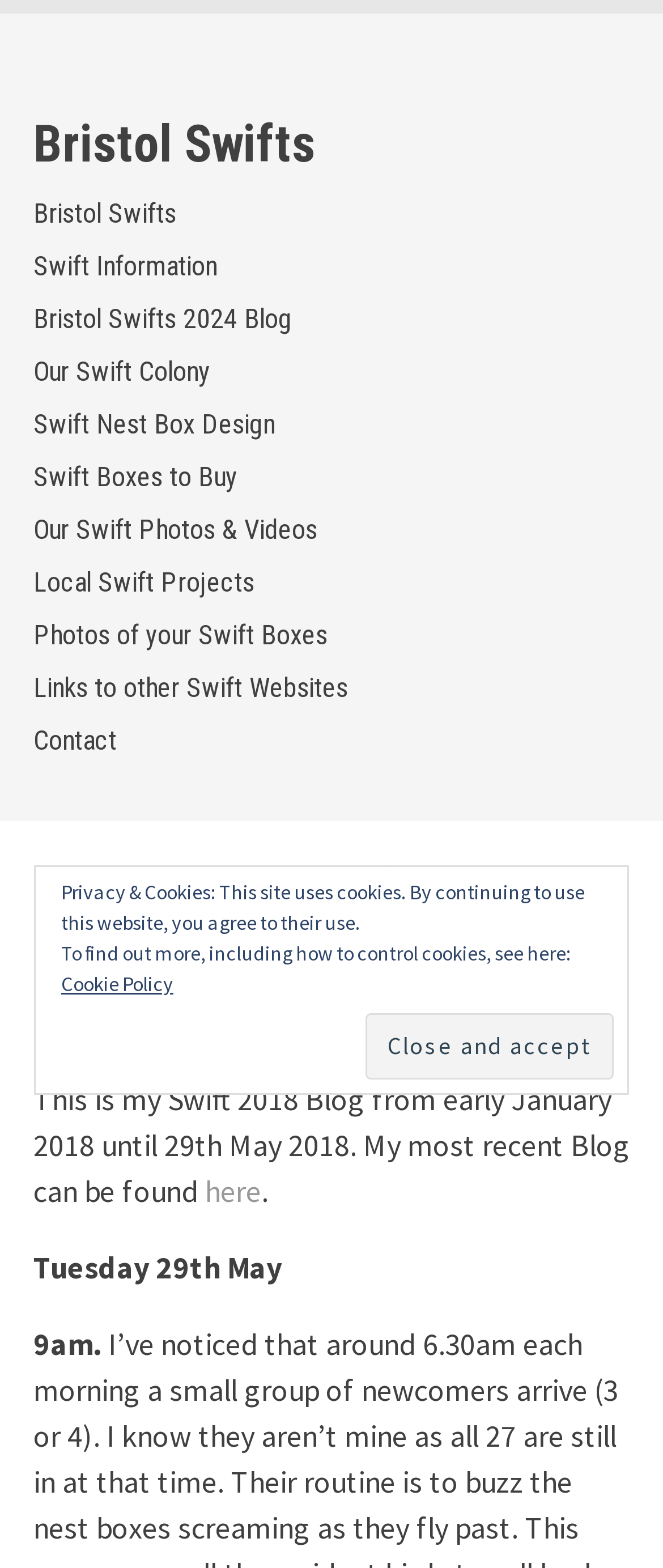Extract the bounding box coordinates for the HTML element that matches this description: "Our Swift Colony". The coordinates should be four float numbers between 0 and 1, i.e., [left, top, right, bottom].

[0.05, 0.22, 0.95, 0.254]